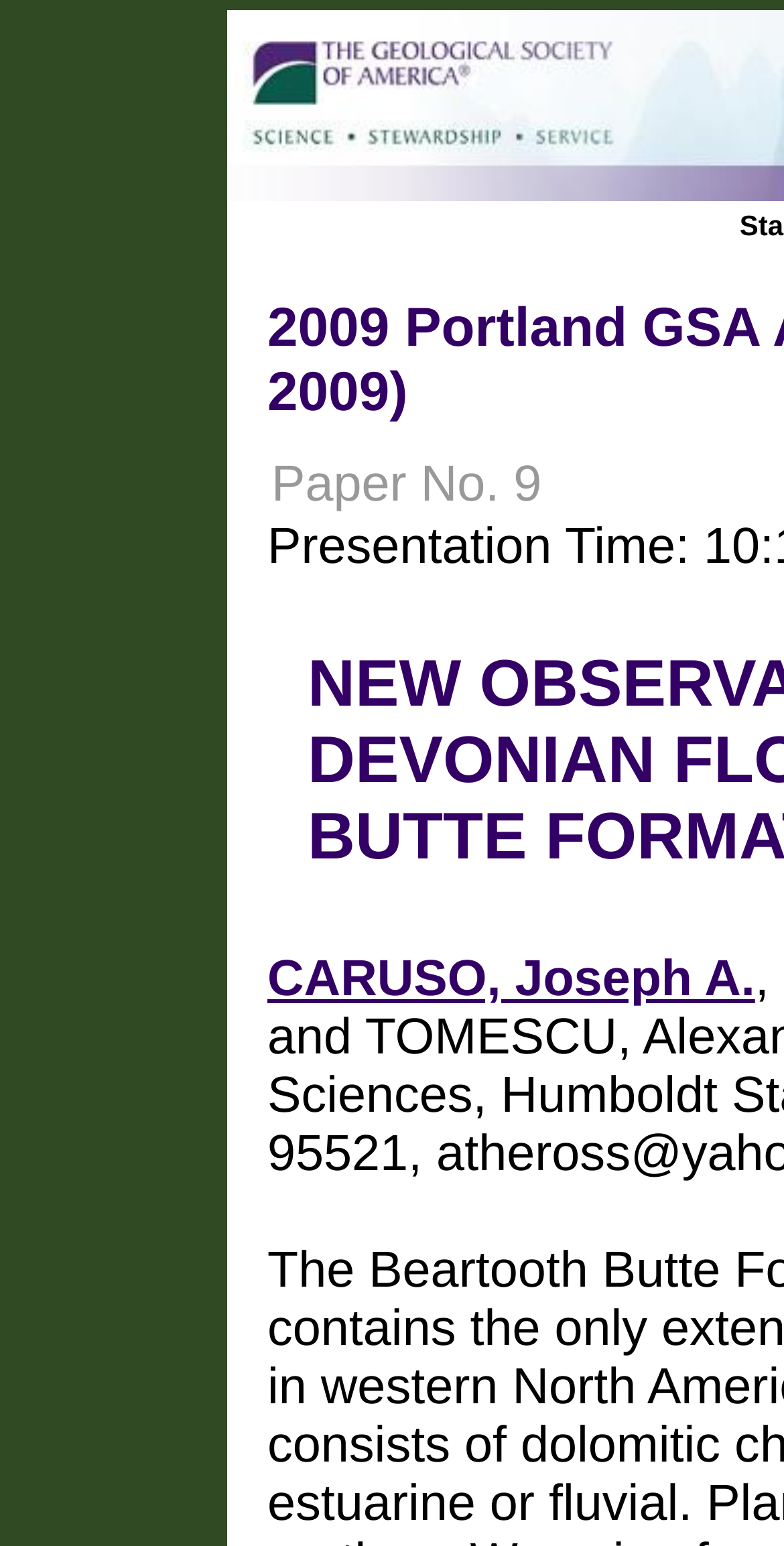From the element description: "CARUSO, Joseph A.", extract the bounding box coordinates of the UI element. The coordinates should be expressed as four float numbers between 0 and 1, in the order [left, top, right, bottom].

[0.341, 0.615, 0.963, 0.652]